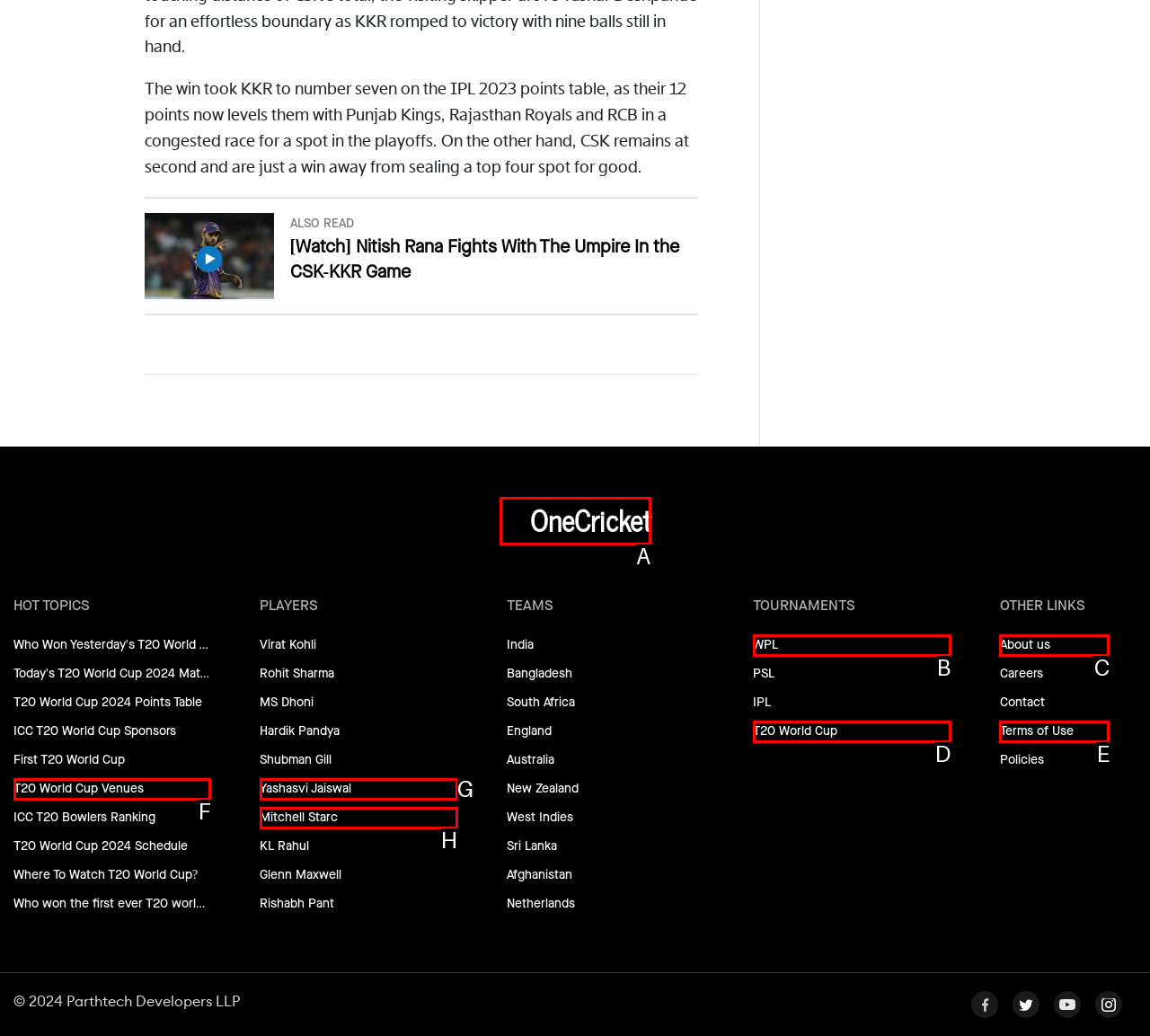Identify the option that corresponds to the description: Terms of Use. Provide only the letter of the option directly.

E